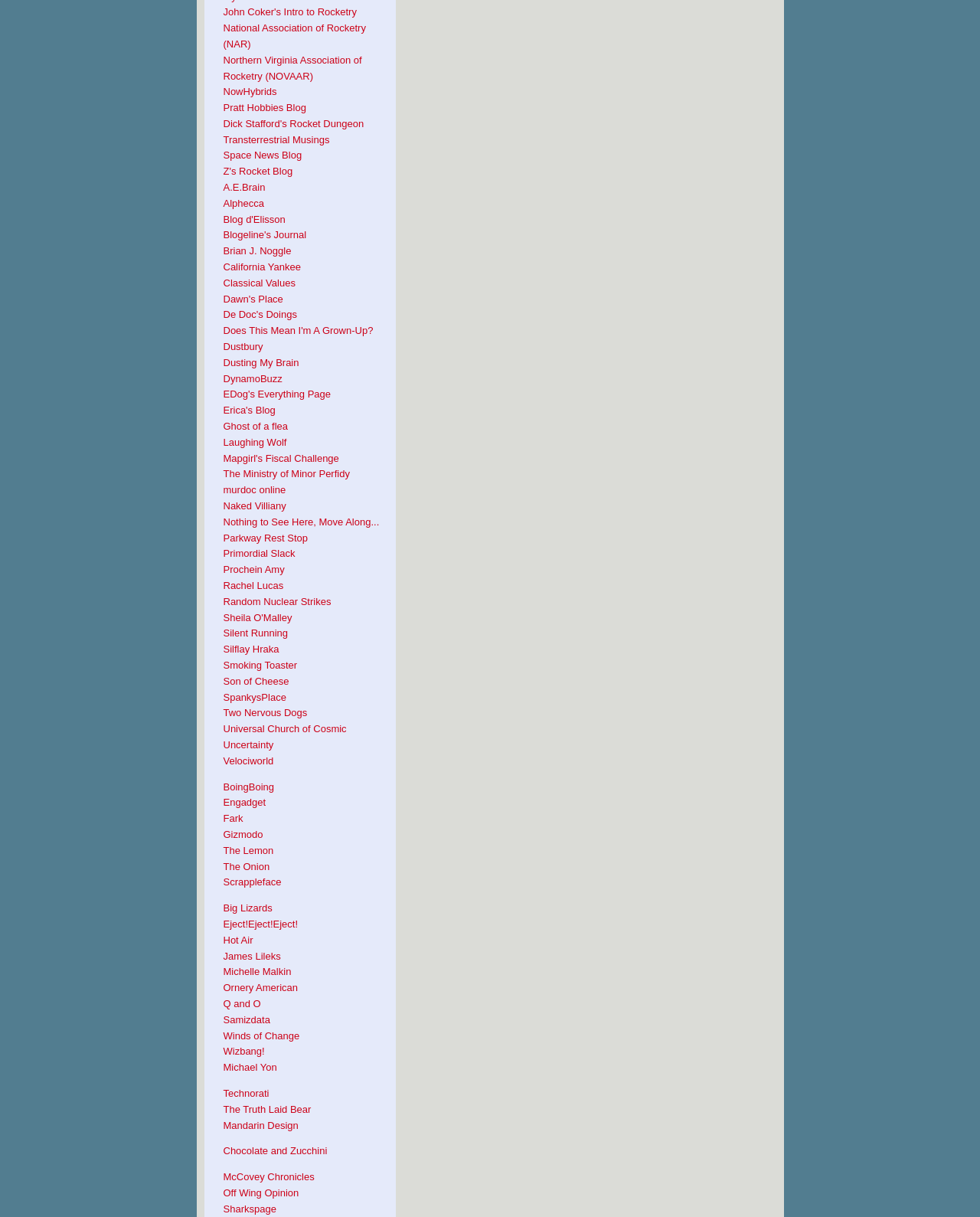Locate the bounding box of the UI element defined by this description: "Mapgirl's Fiscal Challenge". The coordinates should be given as four float numbers between 0 and 1, formatted as [left, top, right, bottom].

[0.228, 0.372, 0.346, 0.381]